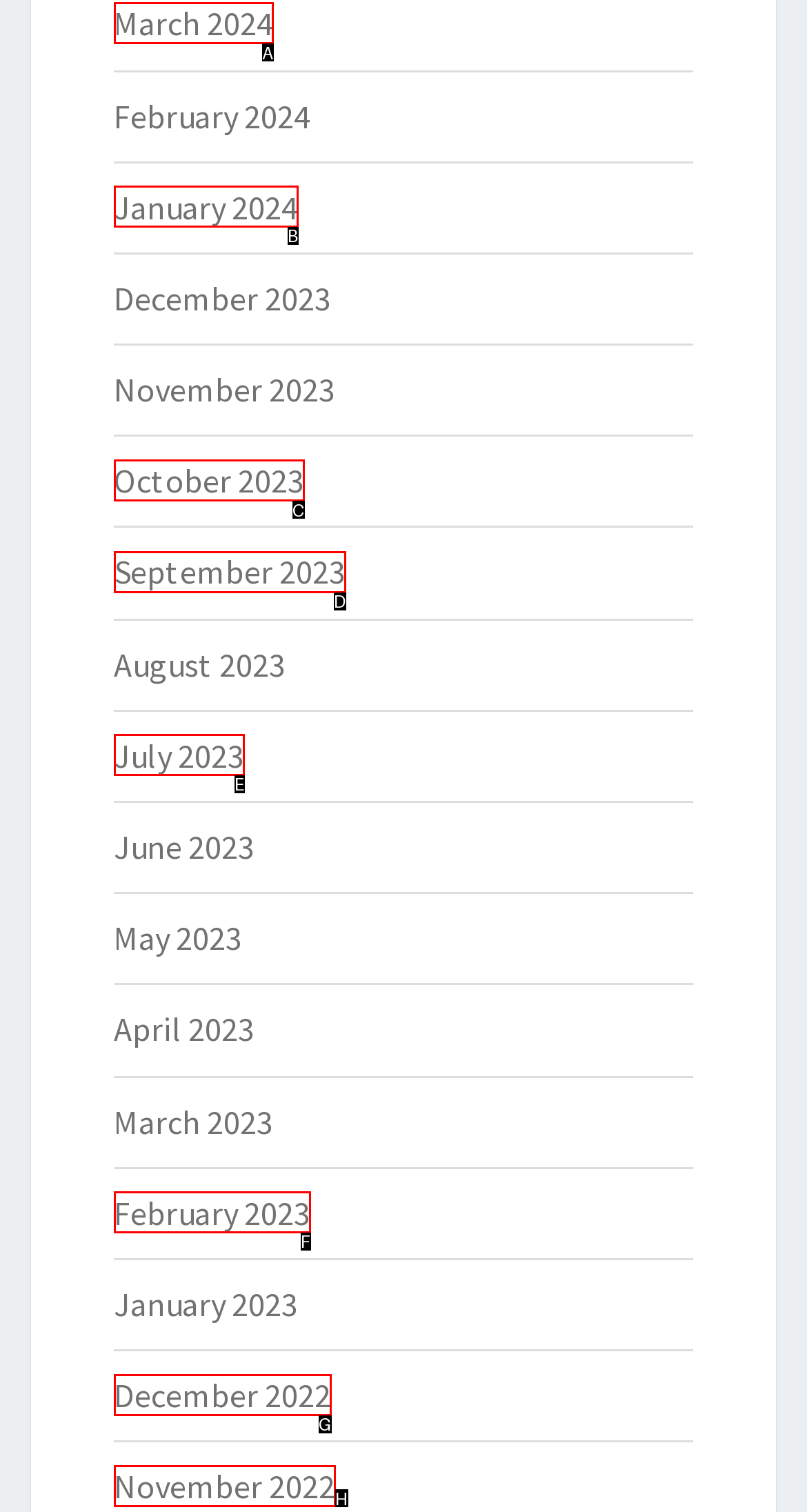Select the option that fits this description: July 2023
Answer with the corresponding letter directly.

E